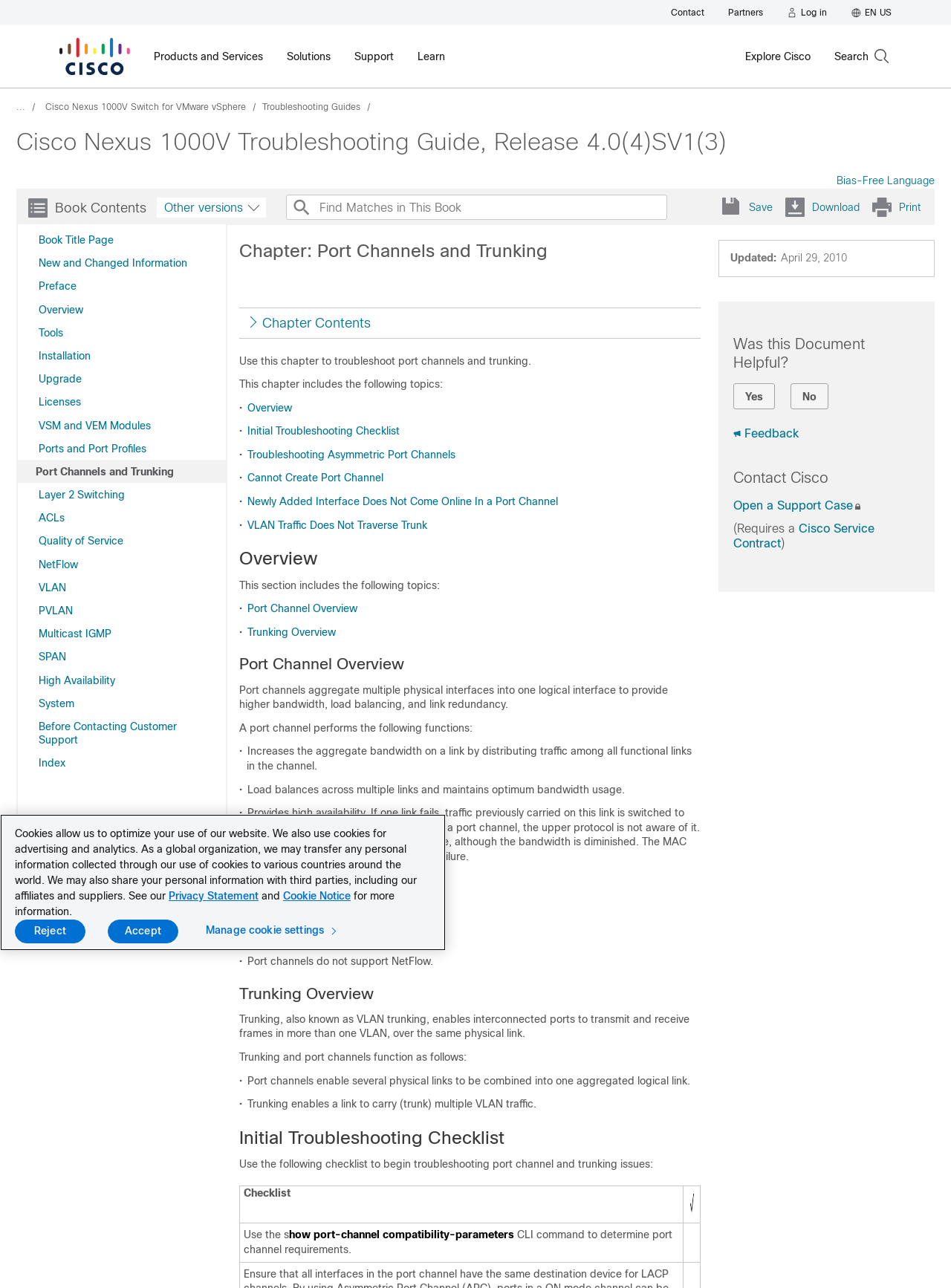What is the purpose of a port channel?
Refer to the screenshot and answer in one word or phrase.

Provide higher bandwidth, load balancing, and link redundancy